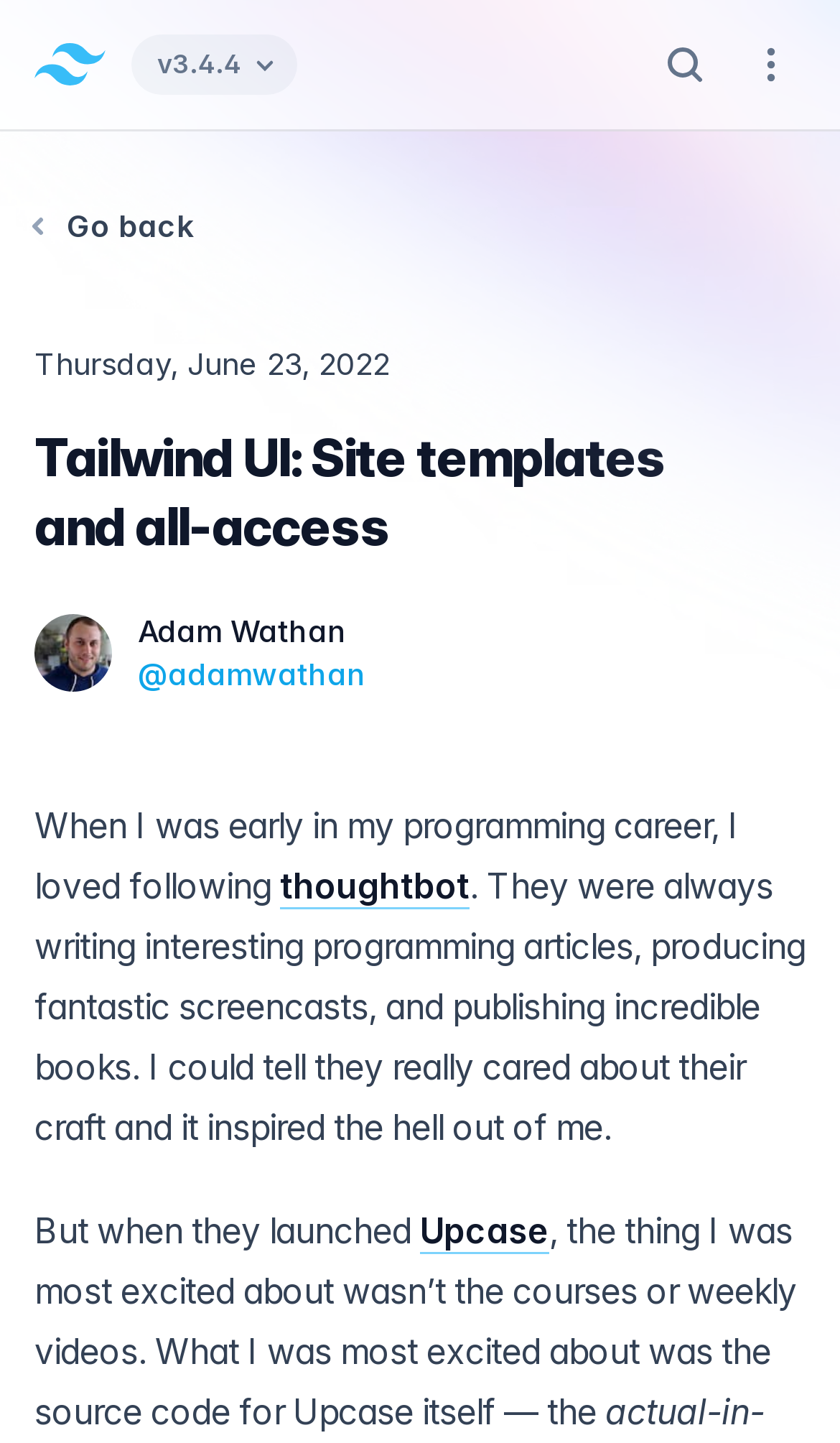Give a one-word or short-phrase answer to the following question: 
What is the version of Tailwind CSS?

v3.4.4